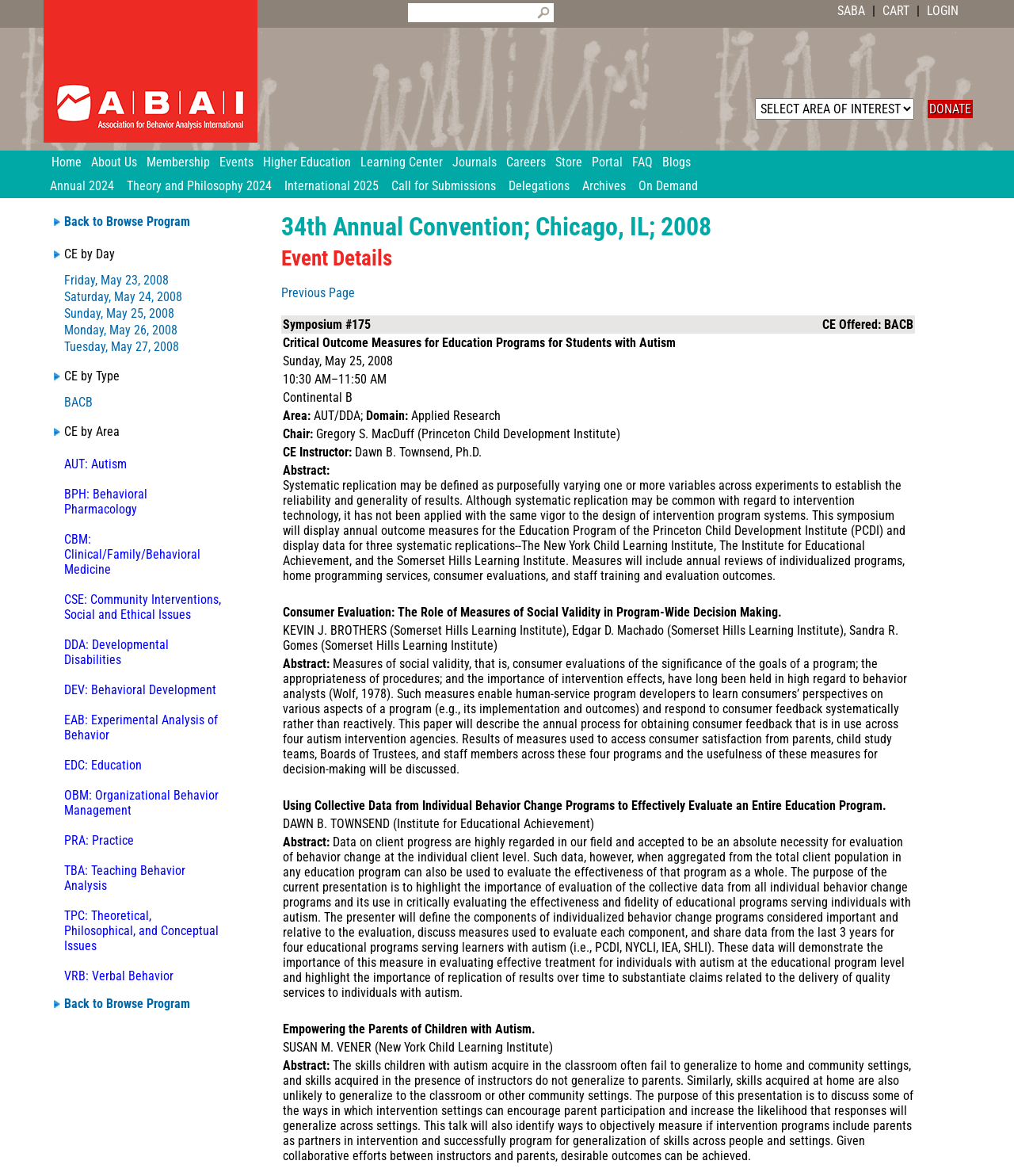Could you provide the bounding box coordinates for the portion of the screen to click to complete this instruction: "Click on the 'Back to Browse Program' link"?

[0.063, 0.182, 0.188, 0.195]